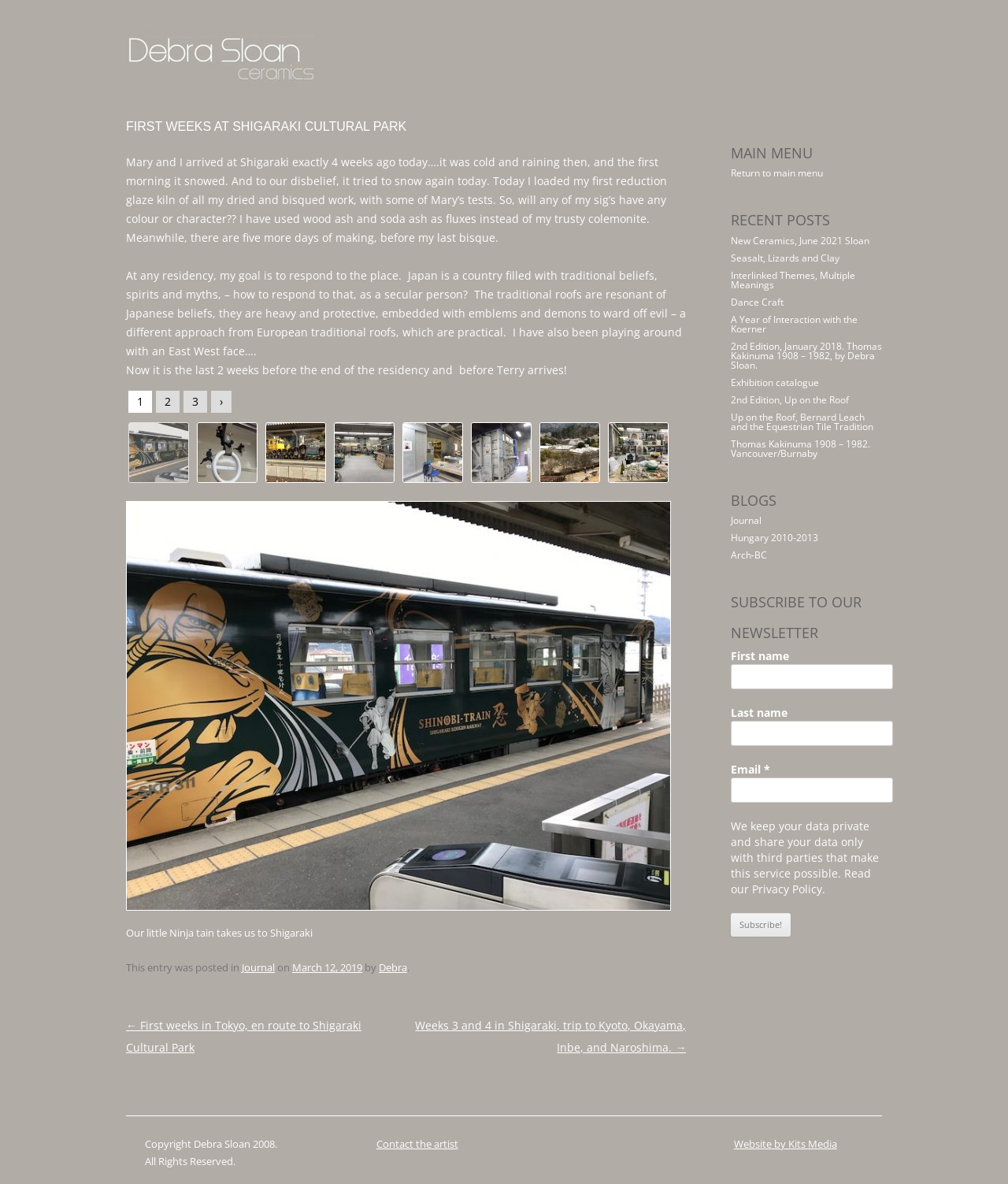For the given element description New Ceramics, June 2021 Sloan, determine the bounding box coordinates of the UI element. The coordinates should follow the format (top-left x, top-left y, bottom-right x, bottom-right y) and be within the range of 0 to 1.

[0.725, 0.197, 0.862, 0.209]